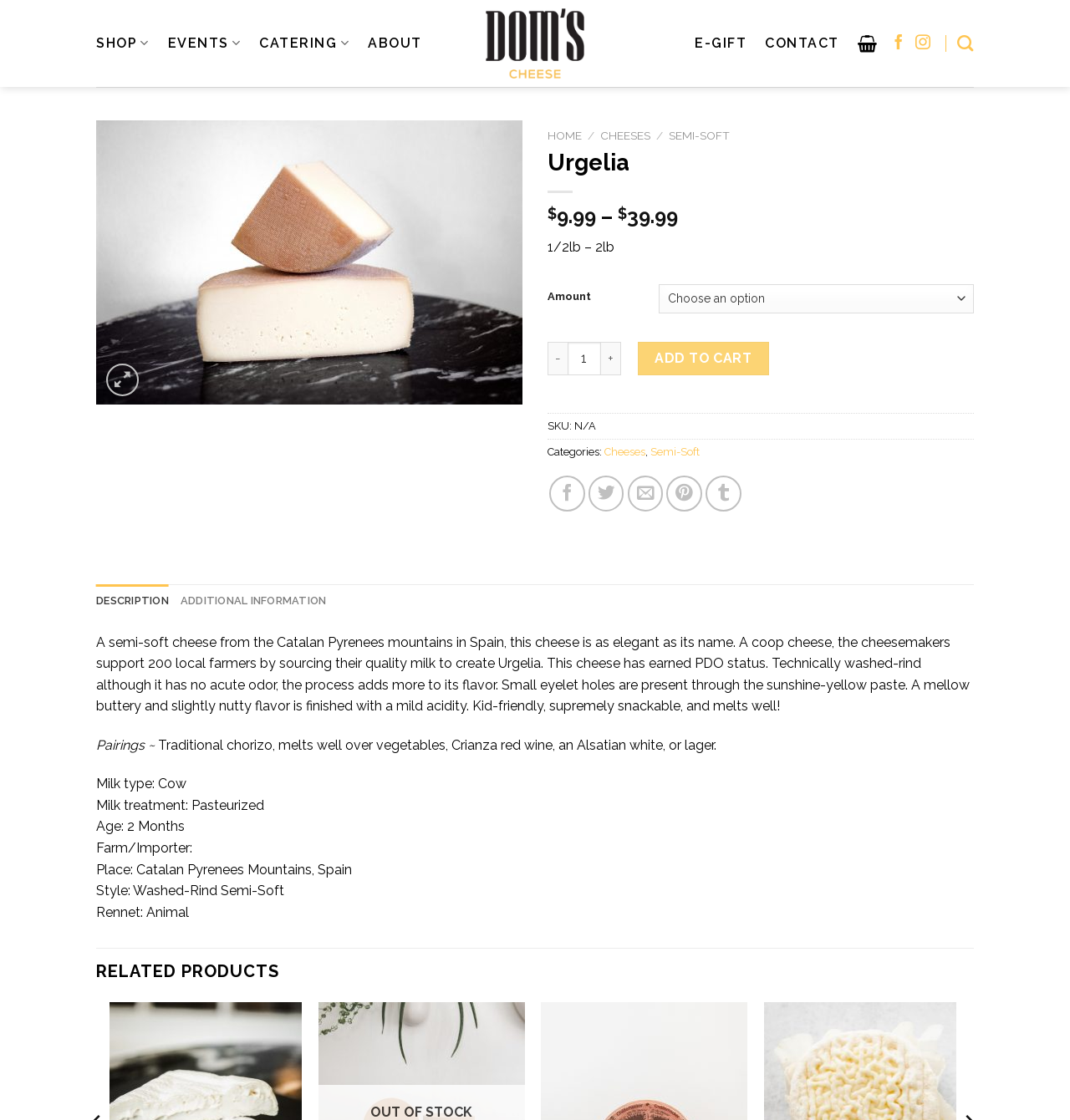Give a one-word or short phrase answer to this question: 
What is the price range of the cheese?

$9.99 - $39.99